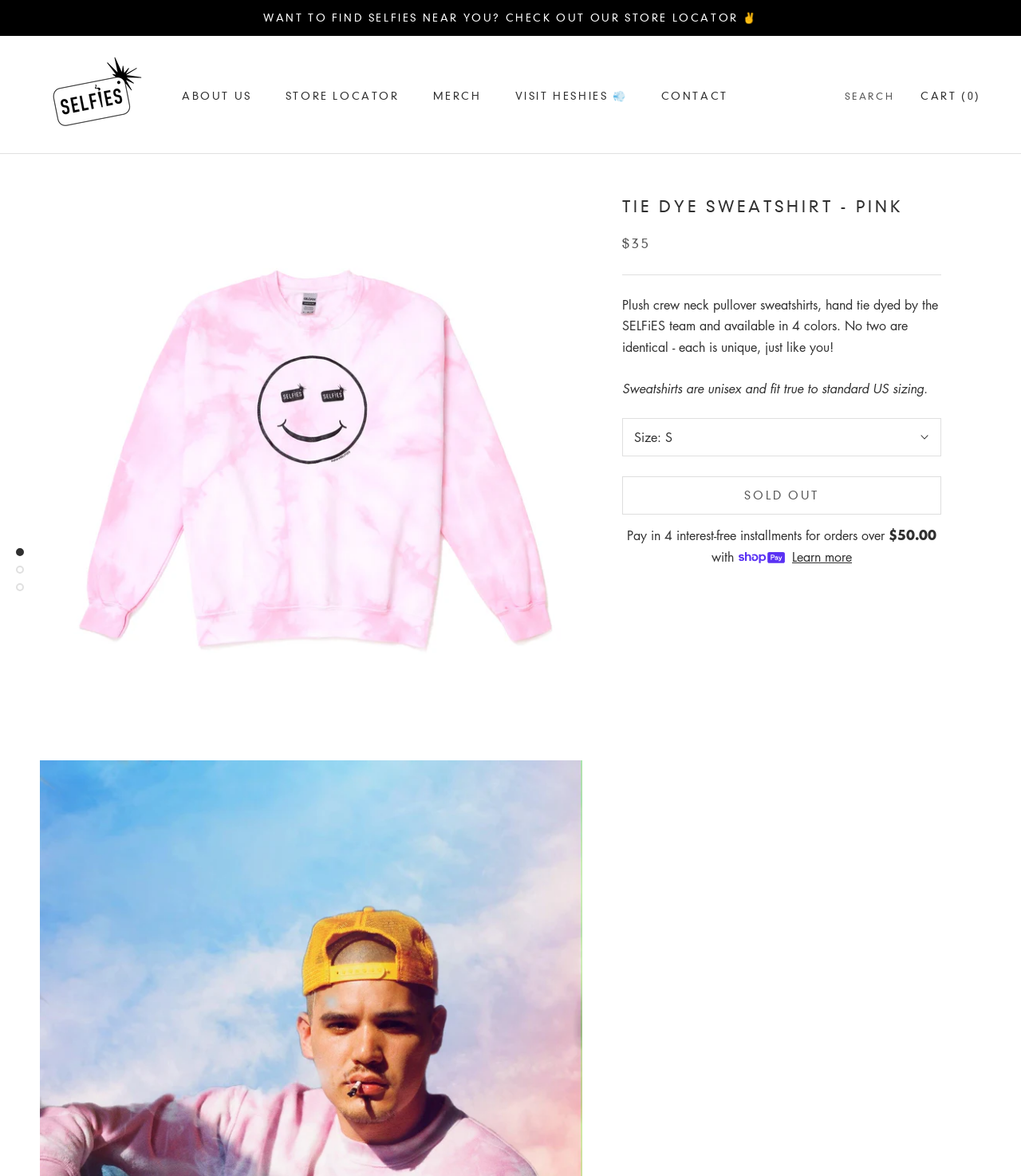Ascertain the bounding box coordinates for the UI element detailed here: "alt="Selfies Swag"". The coordinates should be provided as [left, top, right, bottom] with each value being a float between 0 and 1.

[0.039, 0.043, 0.148, 0.119]